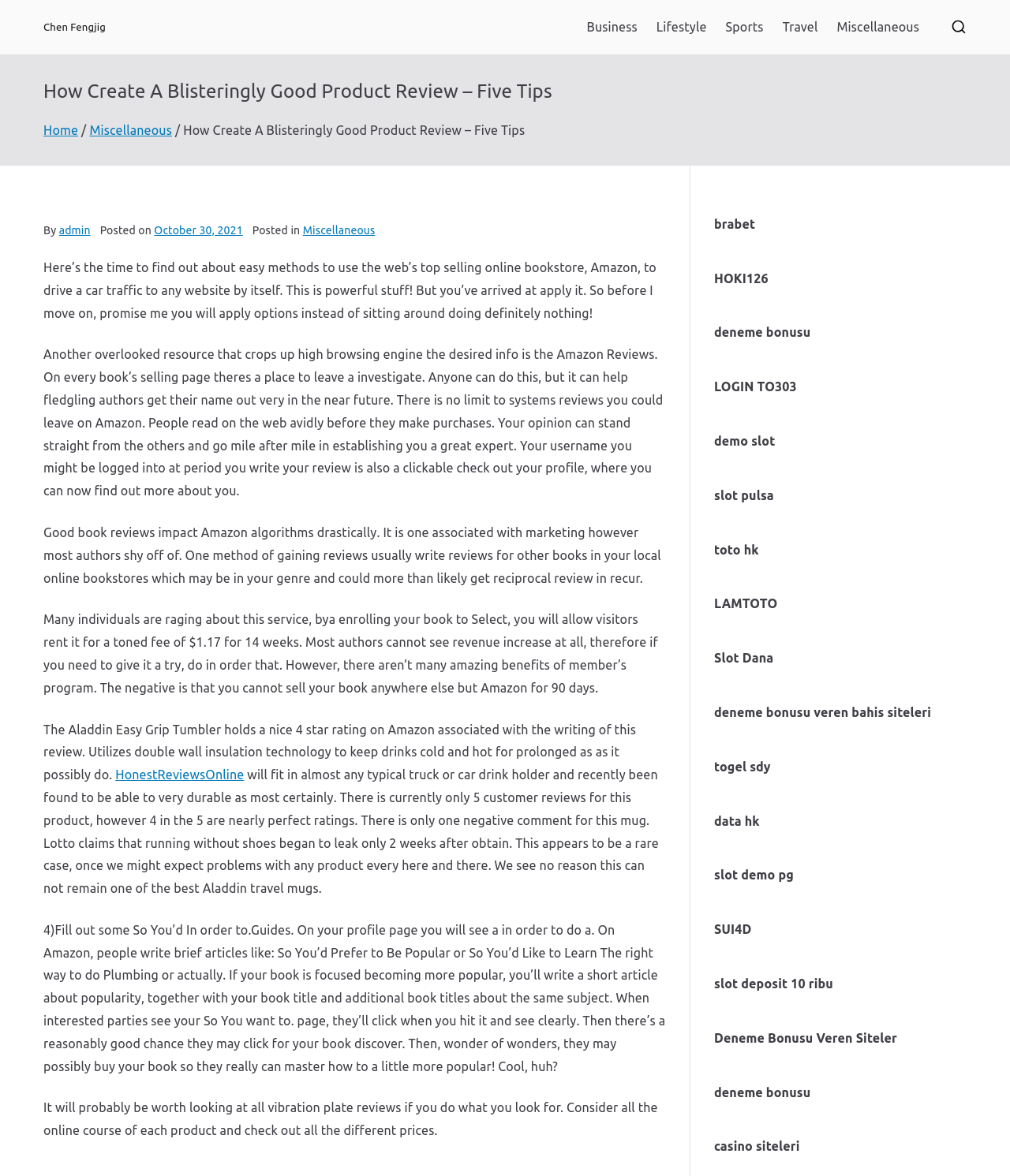Describe every aspect of the webpage comprehensively.

This webpage is an article titled "How Create A Blisteringly Good Product Review – Five Tips" by Chen Fengjig. At the top, there are several links to categories, including "Business", "Lifestyle", "Sports", "Travel", and "Miscellaneous". Below these links, there is a heading with the title of the article, followed by a navigation section with breadcrumbs, including links to "Home" and "Miscellaneous".

The main content of the article is divided into several sections, each discussing a tip for creating a good product review. The text is written in a conversational tone and includes personal anecdotes and examples. There are also several links to external websites and resources, including Amazon, throughout the article.

On the right side of the page, there is a column with several links to other websites, including "brabet", "HOKI126", and "deneme bonusu". These links appear to be advertisements or sponsored content.

At the bottom of the page, there is a section with more links to external websites, including "LOGIN TO303", "demo slot", and "toto hk". These links also appear to be advertisements or sponsored content.

Overall, the webpage is a blog post or article providing tips and advice on how to write a good product review, with several links to external resources and advertisements throughout.